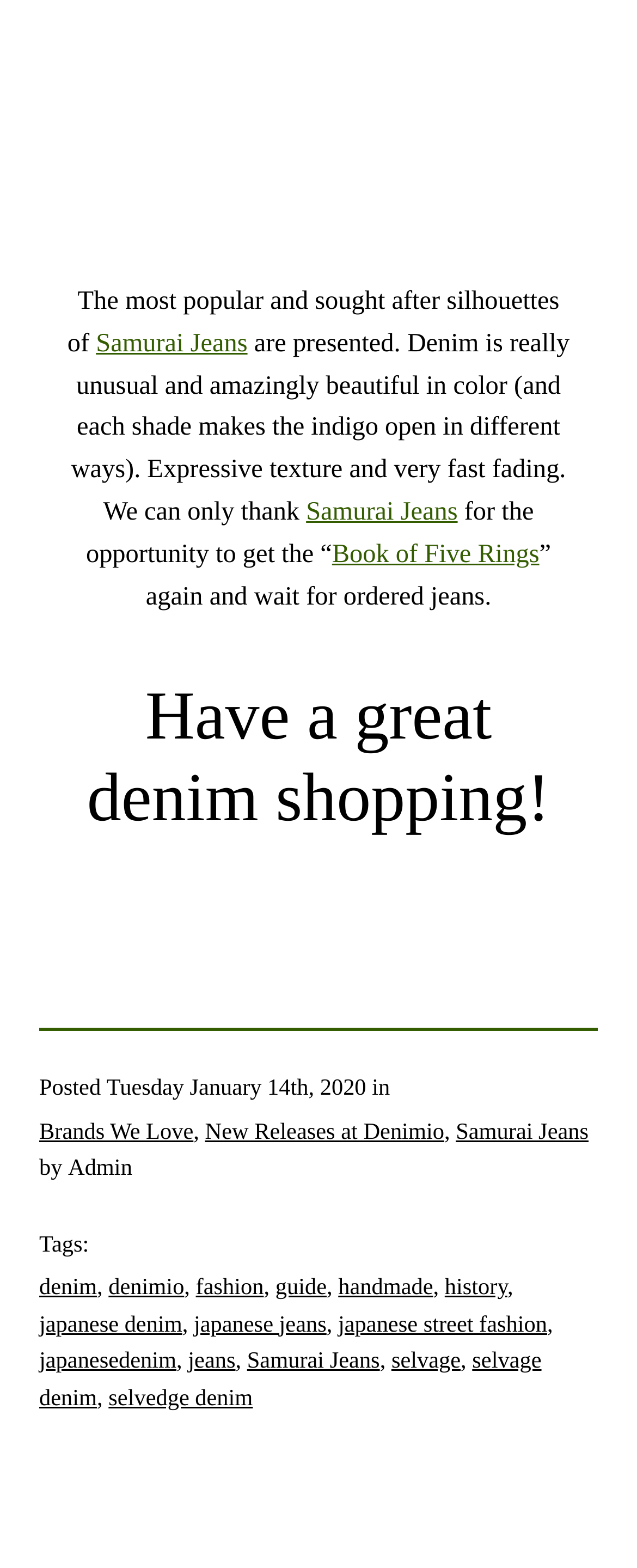Could you specify the bounding box coordinates for the clickable section to complete the following instruction: "Click on the link to Samurai Jeans"?

[0.151, 0.21, 0.389, 0.228]